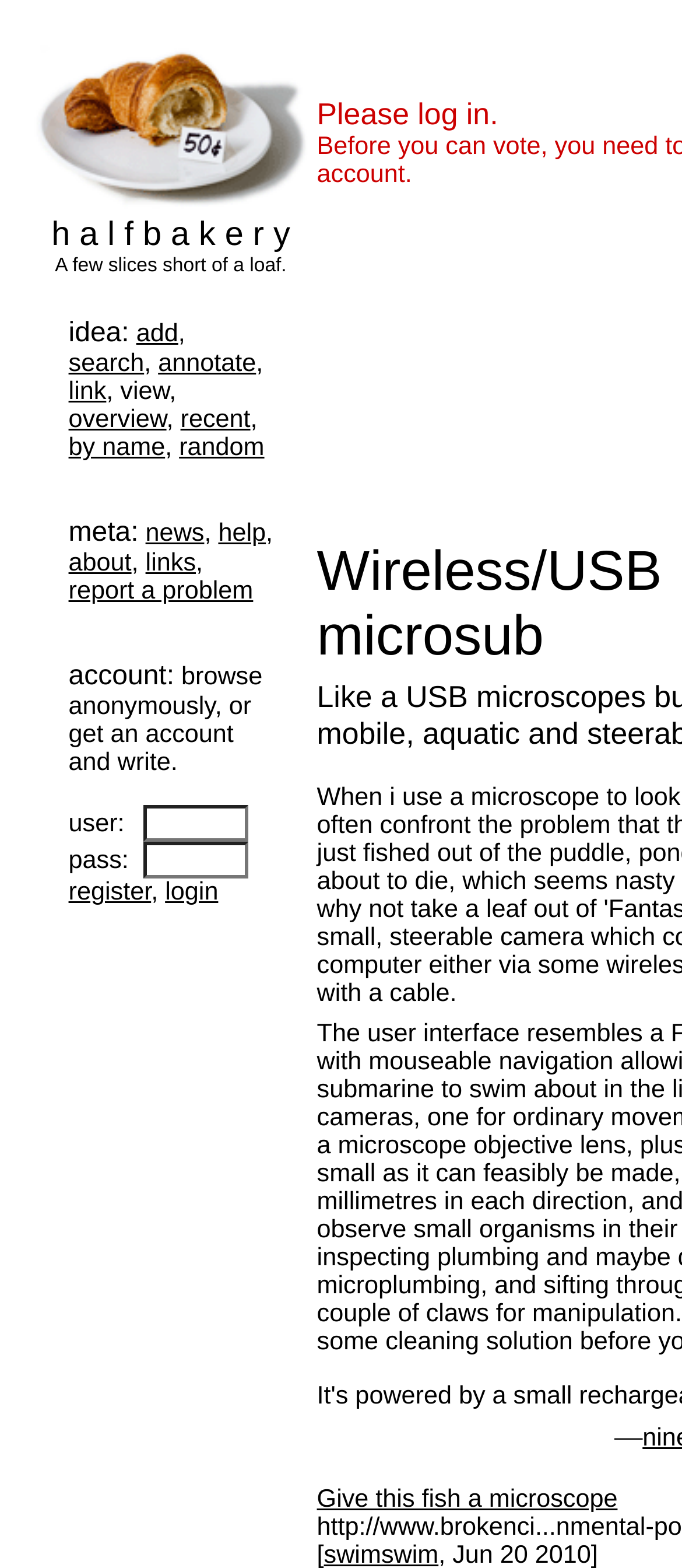Please locate the bounding box coordinates of the element that should be clicked to achieve the given instruction: "annotate an idea".

[0.232, 0.223, 0.375, 0.241]